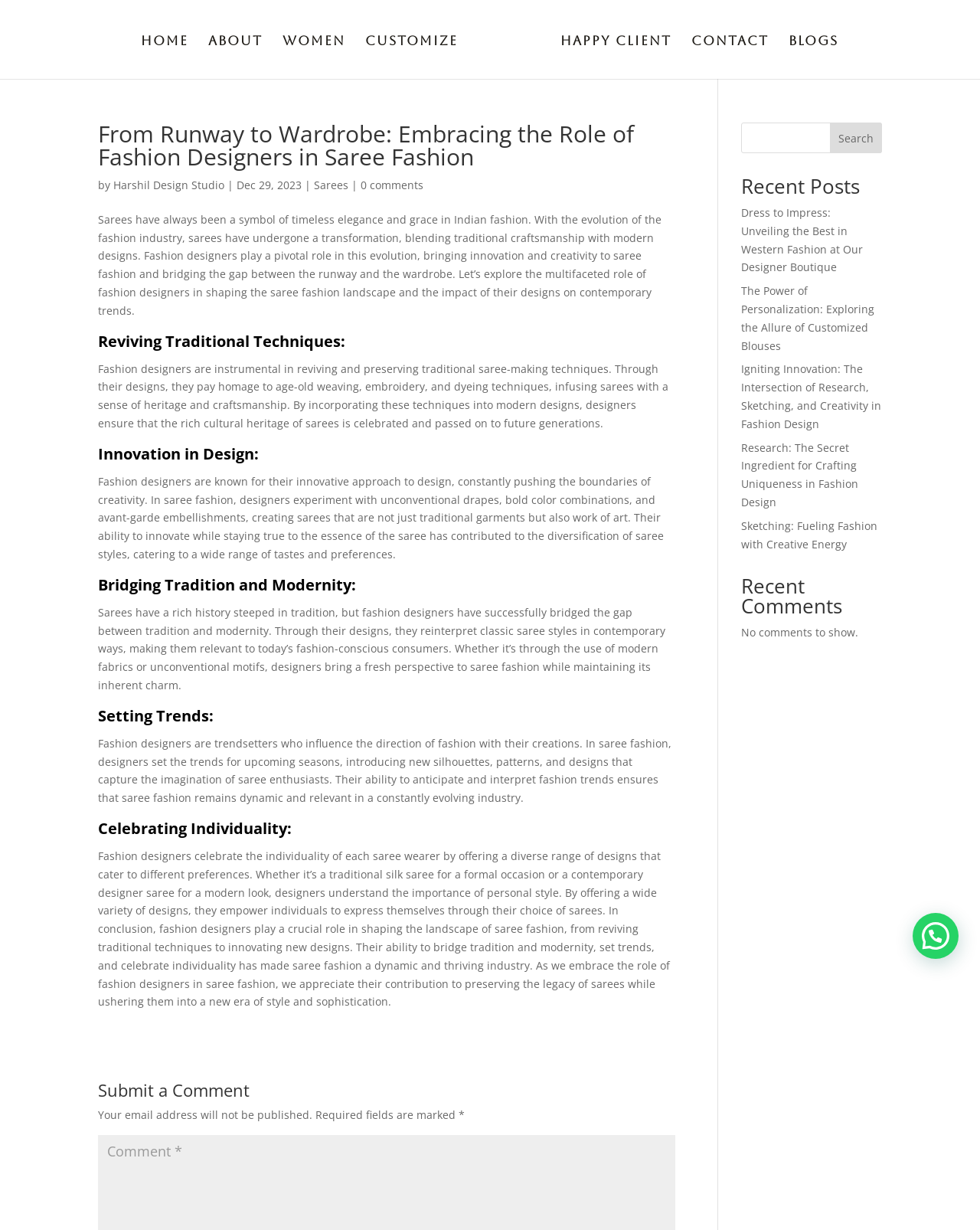Predict the bounding box of the UI element based on the description: "0 comments". The coordinates should be four float numbers between 0 and 1, formatted as [left, top, right, bottom].

[0.368, 0.144, 0.432, 0.156]